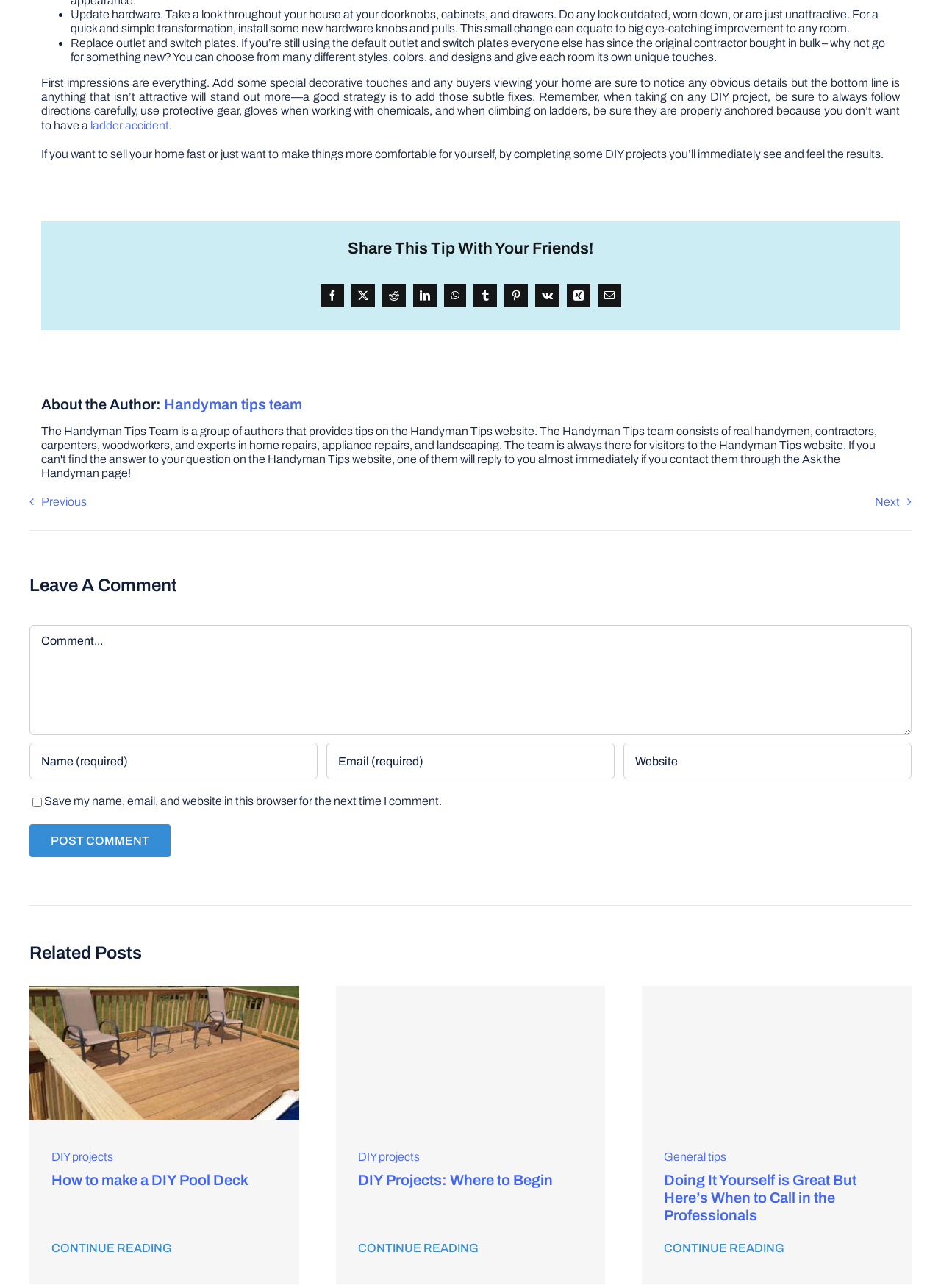What is the author of the article?
Provide a detailed answer to the question using information from the image.

The author of the article is mentioned as 'Handyman tips team' in the 'About the Author' section.